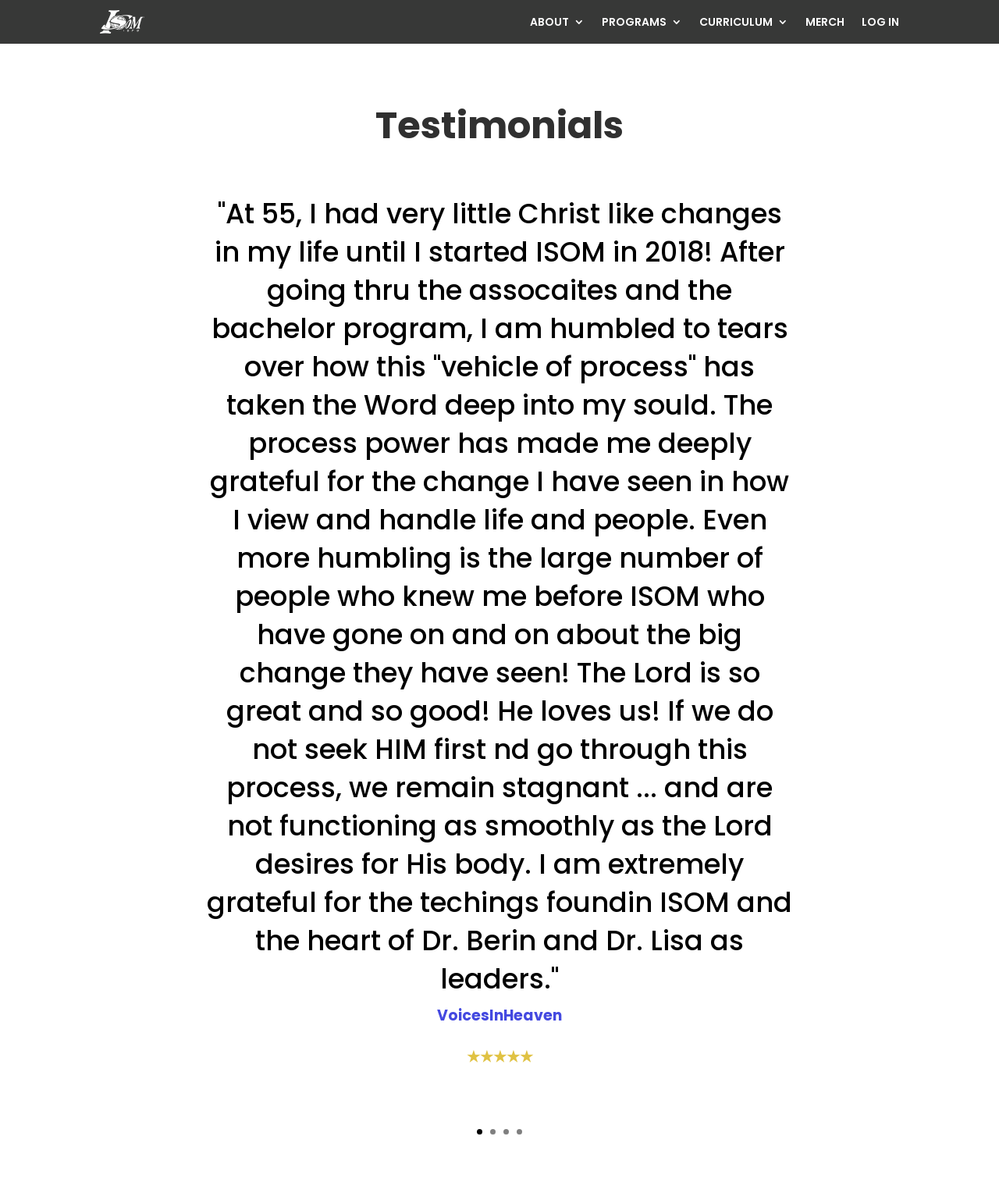For the element described, predict the bounding box coordinates as (top-left x, top-left y, bottom-right x, bottom-right y). All values should be between 0 and 1. Element description: Previous

[0.083, 0.541, 0.12, 0.572]